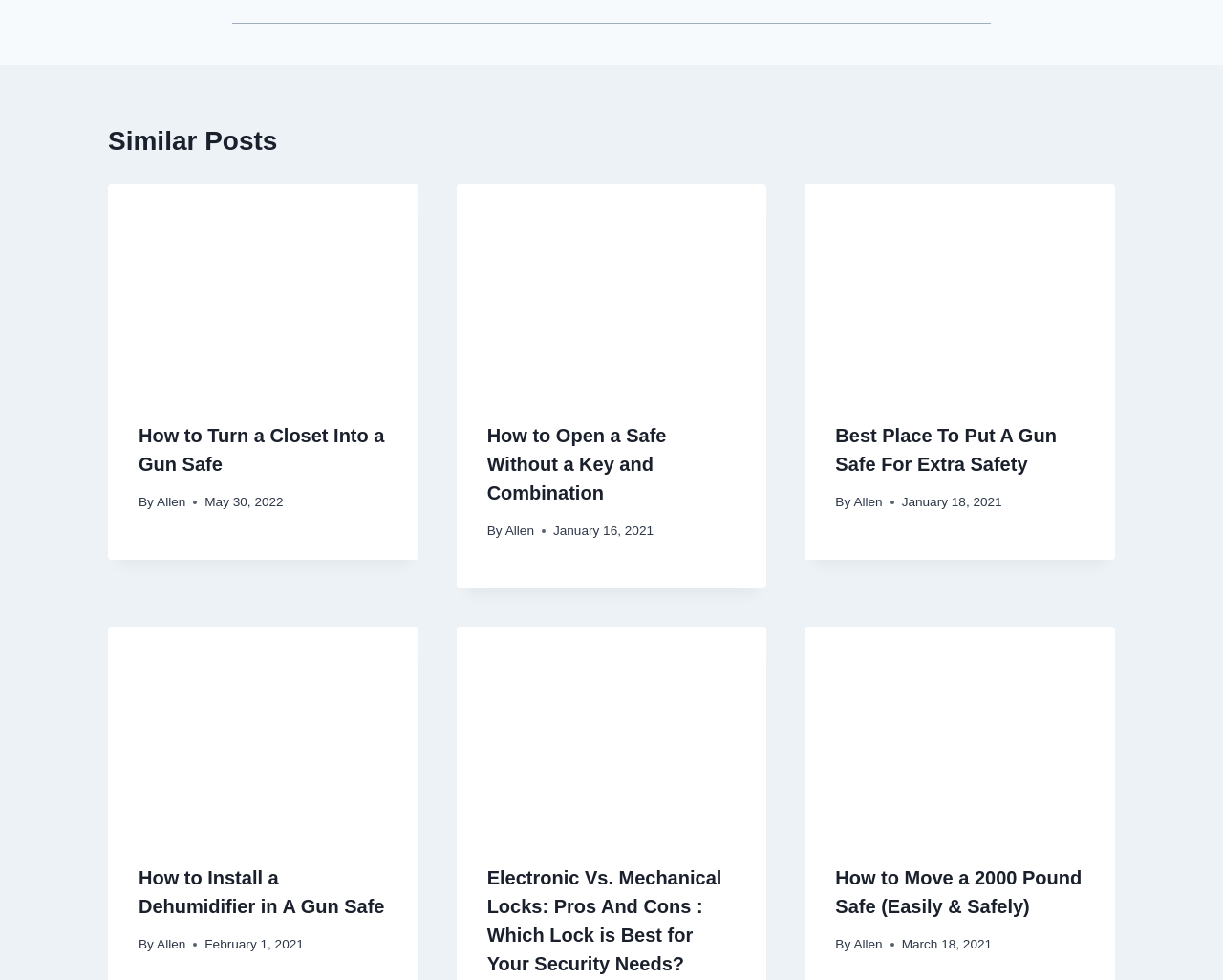Determine the bounding box coordinates of the clickable area required to perform the following instruction: "Read the article 'Electronic Vs. Mechanical Locks: Pros And Cons : Which Lock is Best for Your Security Needs?'". The coordinates should be represented as four float numbers between 0 and 1: [left, top, right, bottom].

[0.373, 0.639, 0.627, 0.85]